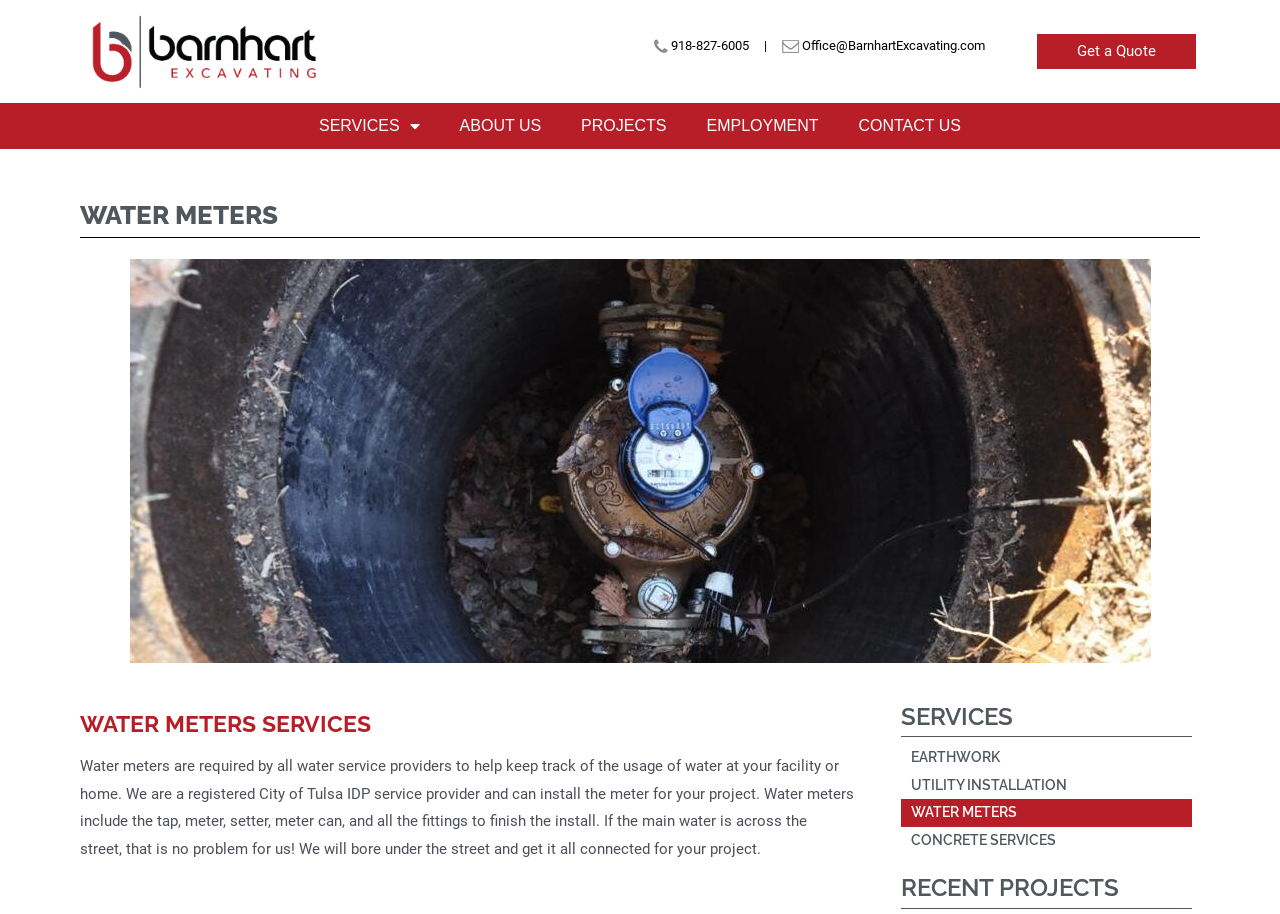Provide an in-depth caption for the elements present on the webpage.

The webpage is about water meters and services provided by Barnhart Excavating. At the top left, there is a logo of the company, and next to it, there are contact information and a "Get a Quote" button. The main navigation menu is located below the logo, with links to "SERVICES", "ABOUT US", "PROJECTS", "EMPLOYMENT", and "CONTACT US".

The main content of the page is divided into two sections. The first section has a heading "WATER METERS" and provides information about water meters, stating that they are required by all water service providers to track water usage at facilities or homes. The text explains that the company is a registered service provider and can install water meters for projects, including providing all necessary fittings.

The second section has a heading "SERVICES" and lists four services offered by the company: "EARTHWORK", "UTILITY INSTALLATION", "WATER METERS", and "CONCRETE SERVICES". Below this section, there is another heading "RECENT PROJECTS", but it does not contain any specific project information.

Throughout the page, there are no images other than the company logo. The layout is organized, with clear headings and concise text, making it easy to navigate and understand the content.